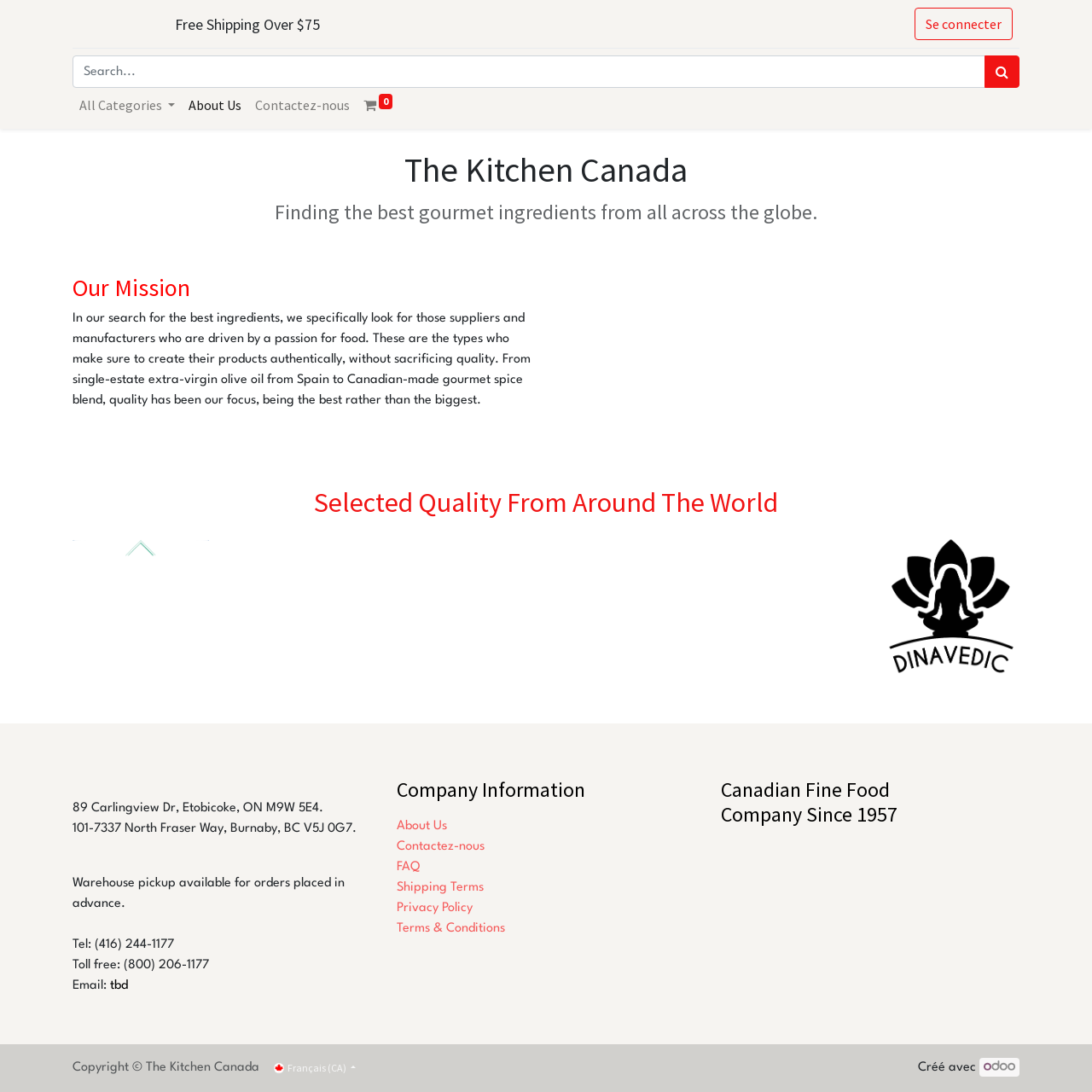Convey a detailed summary of the webpage, mentioning all key elements.

The webpage is about Kitchen Canada, a company that specializes in gourmet ingredients. At the top left corner, there is a logo of Kitchen Canada, which is a link. Next to the logo, there is a heading that reads "Free Shipping Over $75". On the top right corner, there is a link to log in, a horizontal separator, a search bar, and a search button.

Below the top section, there is a vertical menu with links to "All Categories", "About Us", "Contactez-nous", and a shopping cart icon with a superscript indicating the number of items in the cart.

The main content of the webpage is divided into sections. The first section has a heading that reads "The Kitchen Canada" and a subheading that describes the company's mission to find the best gourmet ingredients from around the world. There is a paragraph of text that explains the company's focus on quality and authenticity.

The next section has a heading that reads "Selected Quality From Around The World" and features two images, one on the left and one on the right.

The bottom section of the webpage contains company information, including addresses, phone numbers, and an email link. There are also links to "About Us", "Contactez-nous", "FAQ", "Shipping Terms", "Privacy Policy", and "Terms & Conditions".

On the right side of the bottom section, there is a heading that reads "Canadian Fine Food Company Since 1957" and two empty headings below it.

At the very bottom of the webpage, there is a copyright notice and a button to switch to French. There is also a text that reads "Créé avec" and a link to Odoo, with an Odoo logo next to it.